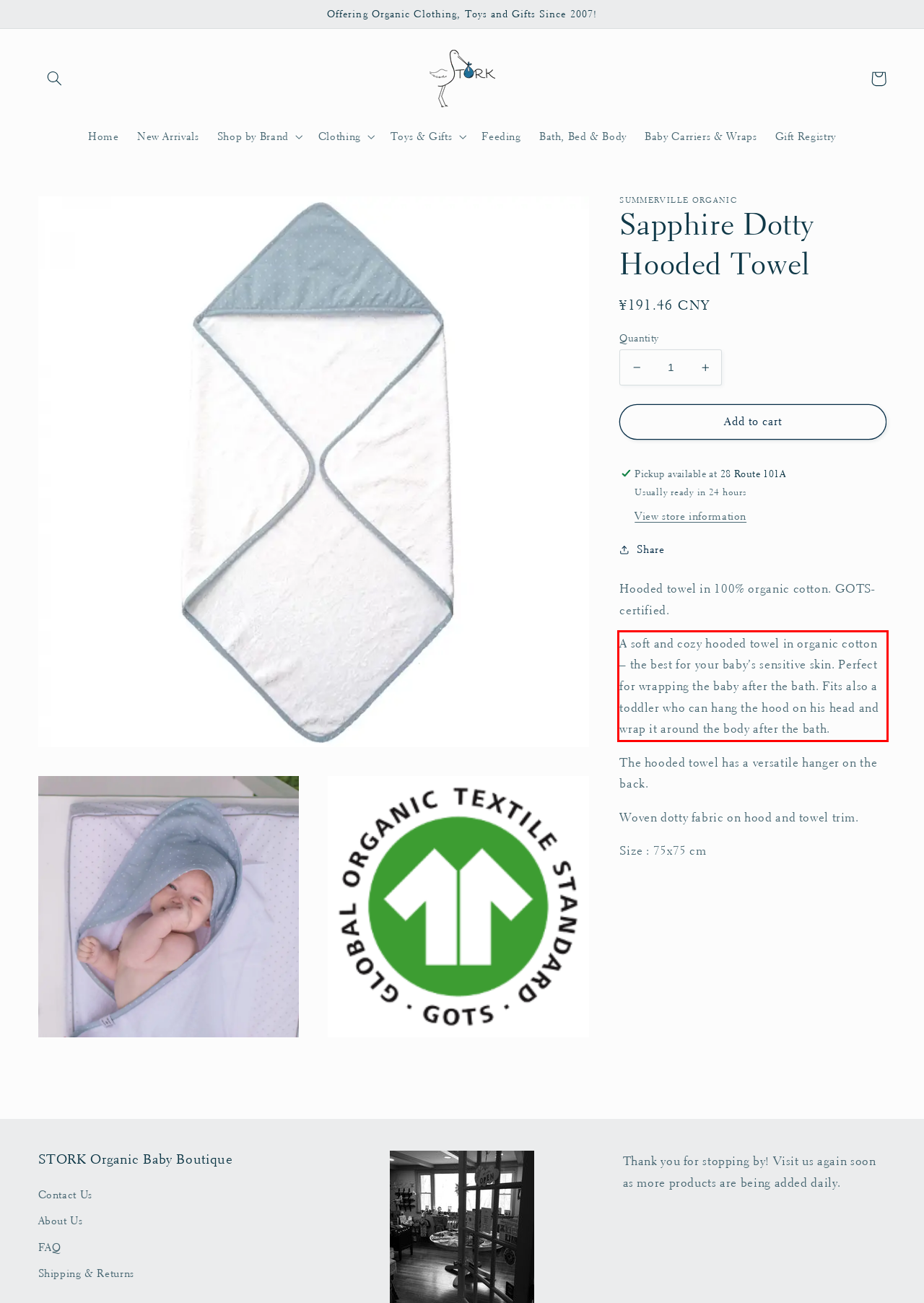Identify the text inside the red bounding box on the provided webpage screenshot by performing OCR.

A soft and cozy hooded towel in organic cotton – the best for your baby’s sensitive skin. Perfect for wrapping the baby after the bath. Fits also a toddler who can hang the hood on his head and wrap it around the body after the bath.